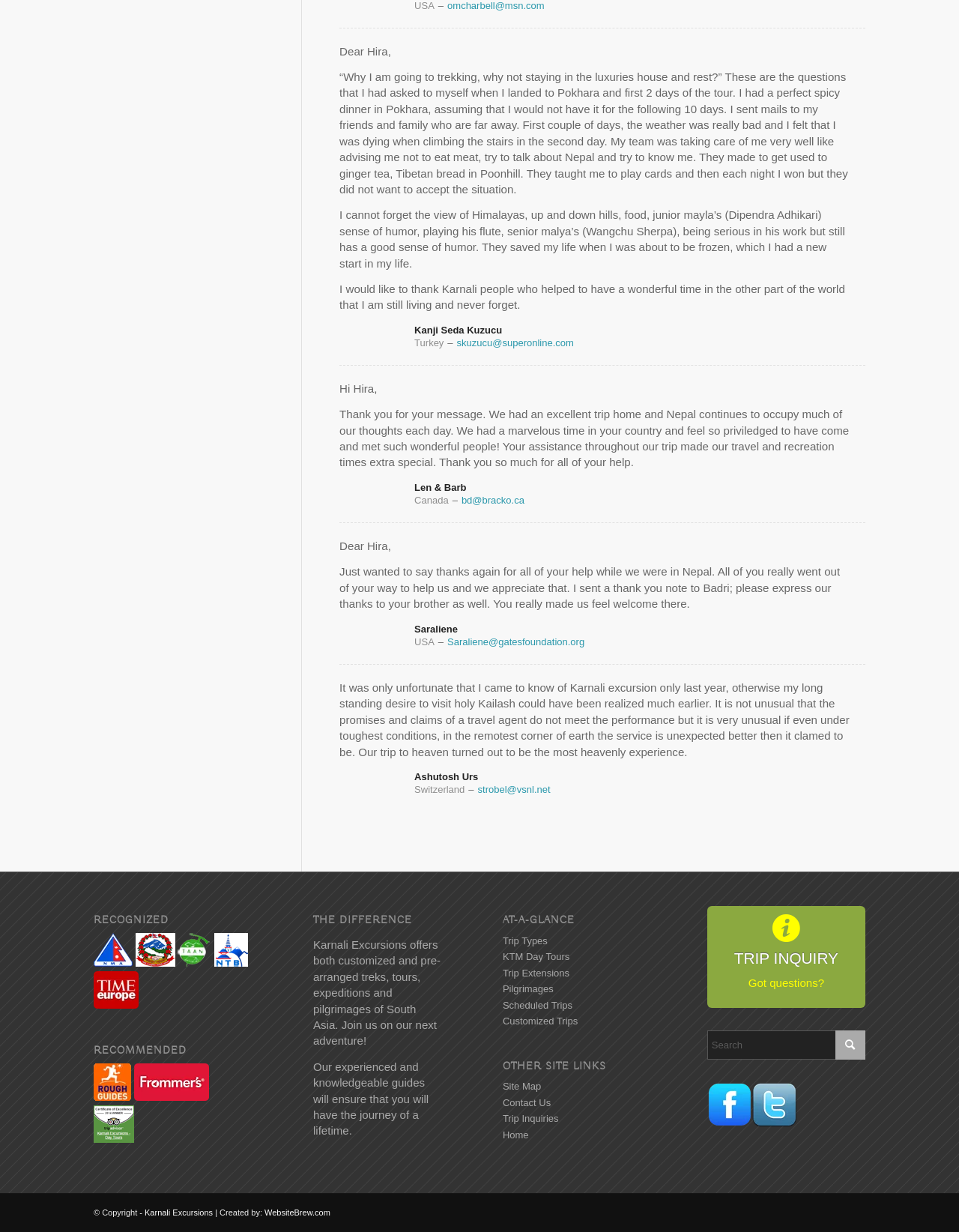Identify the bounding box for the given UI element using the description provided. Coordinates should be in the format (top-left x, top-left y, bottom-right x, bottom-right y) and must be between 0 and 1. Here is the description: title="Click to start search" value=""

[0.871, 0.837, 0.902, 0.86]